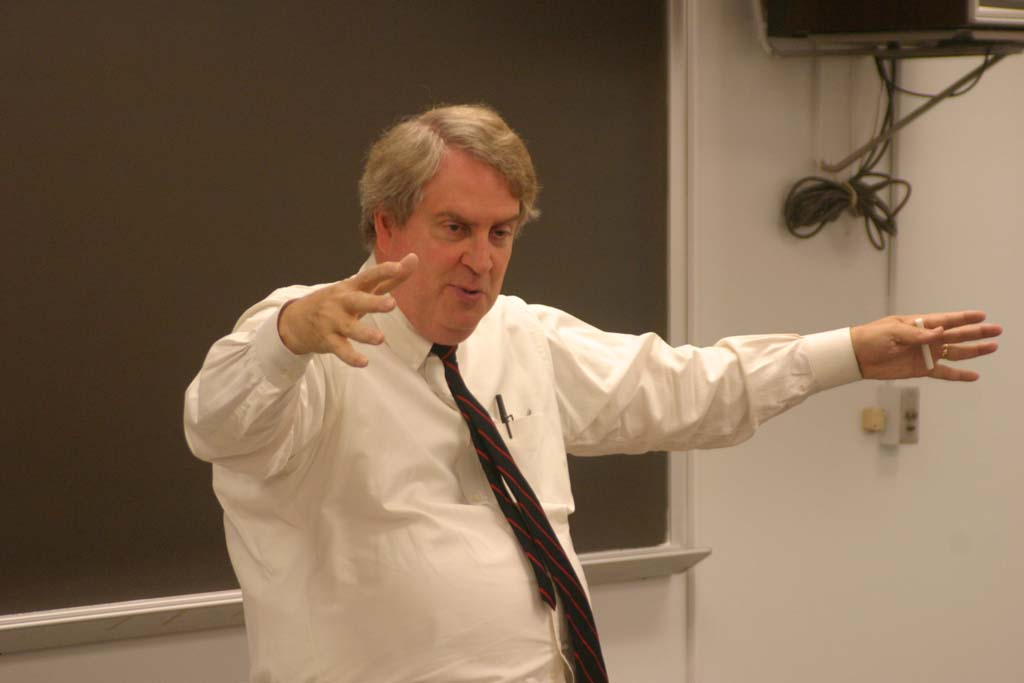Give a complete and detailed account of the image.

In a classroom setting, a middle-aged man enthusiastically gestures with both hands as he speaks, demonstrating an engaging teaching style. He is dressed in a formal white shirt, complemented by a striped tie, and appears to be deeply involved in explaining a concept to his audience. The backdrop consists of a dark chalkboard and a few signs of classroom equipment, suggesting an educational environment. His animated expression and open body language convey a sense of passion and commitment to his subject matter, potentially inspiring those around him to participate in the discussion.